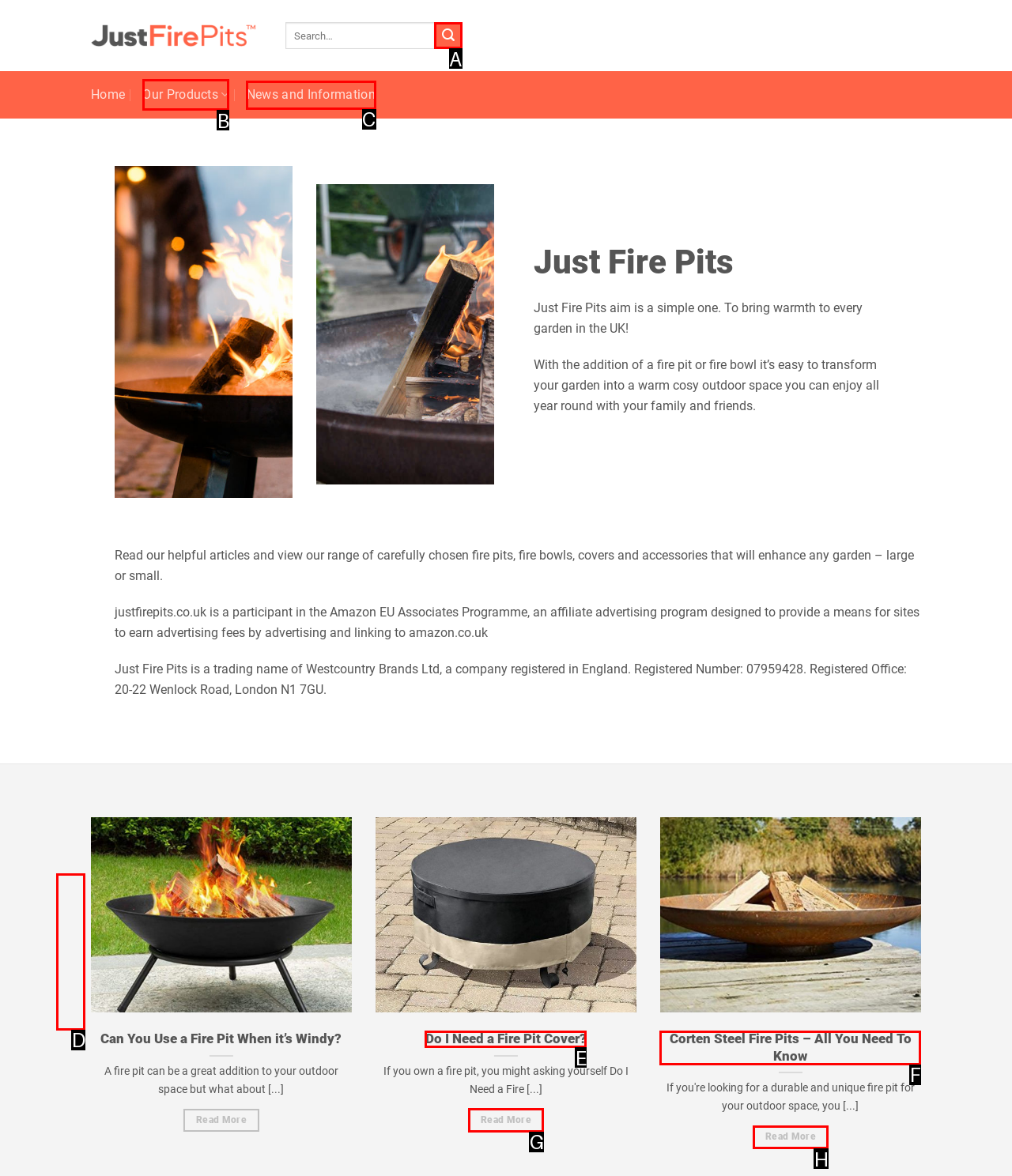Find the appropriate UI element to complete the task: View the previous page. Indicate your choice by providing the letter of the element.

D